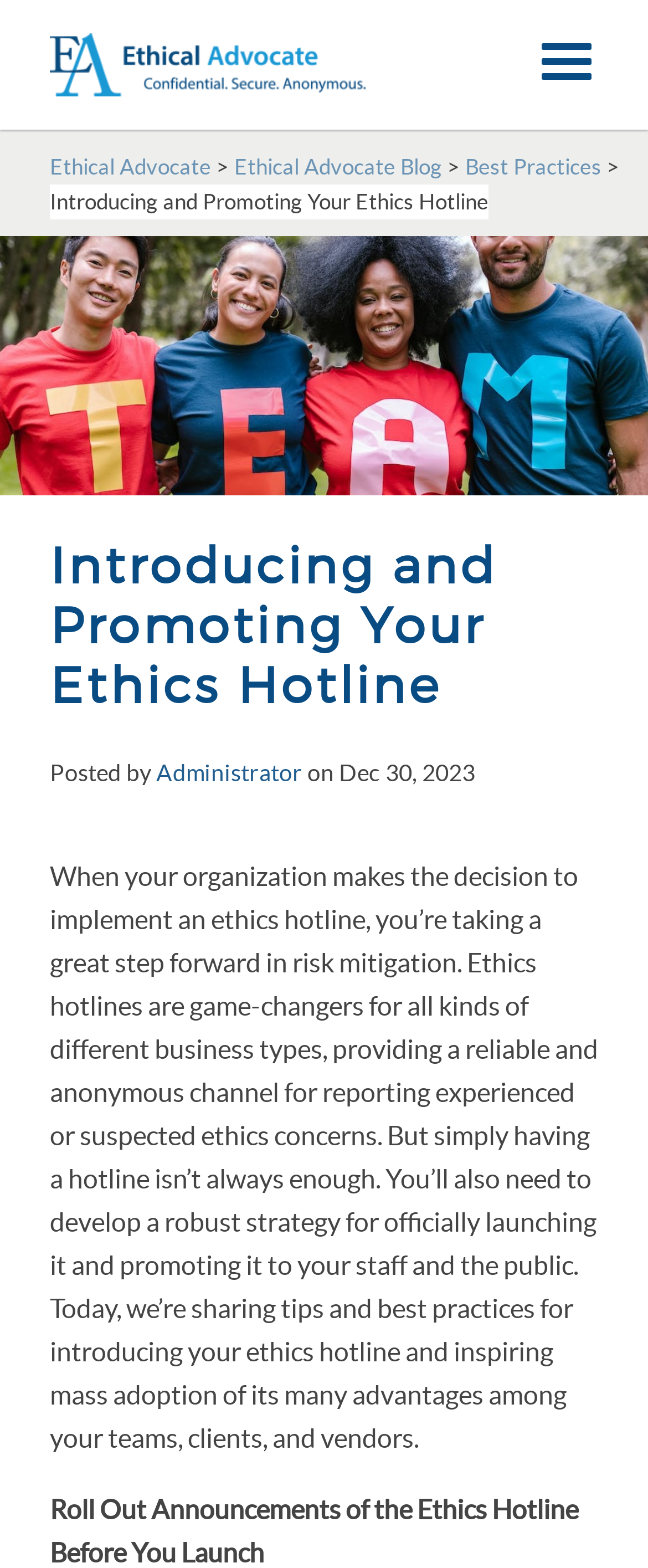What is the date of the article?
Carefully analyze the image and provide a detailed answer to the question.

The date of the article can be found in the middle of the webpage, where it is stated 'on Dec 30, 2023'.